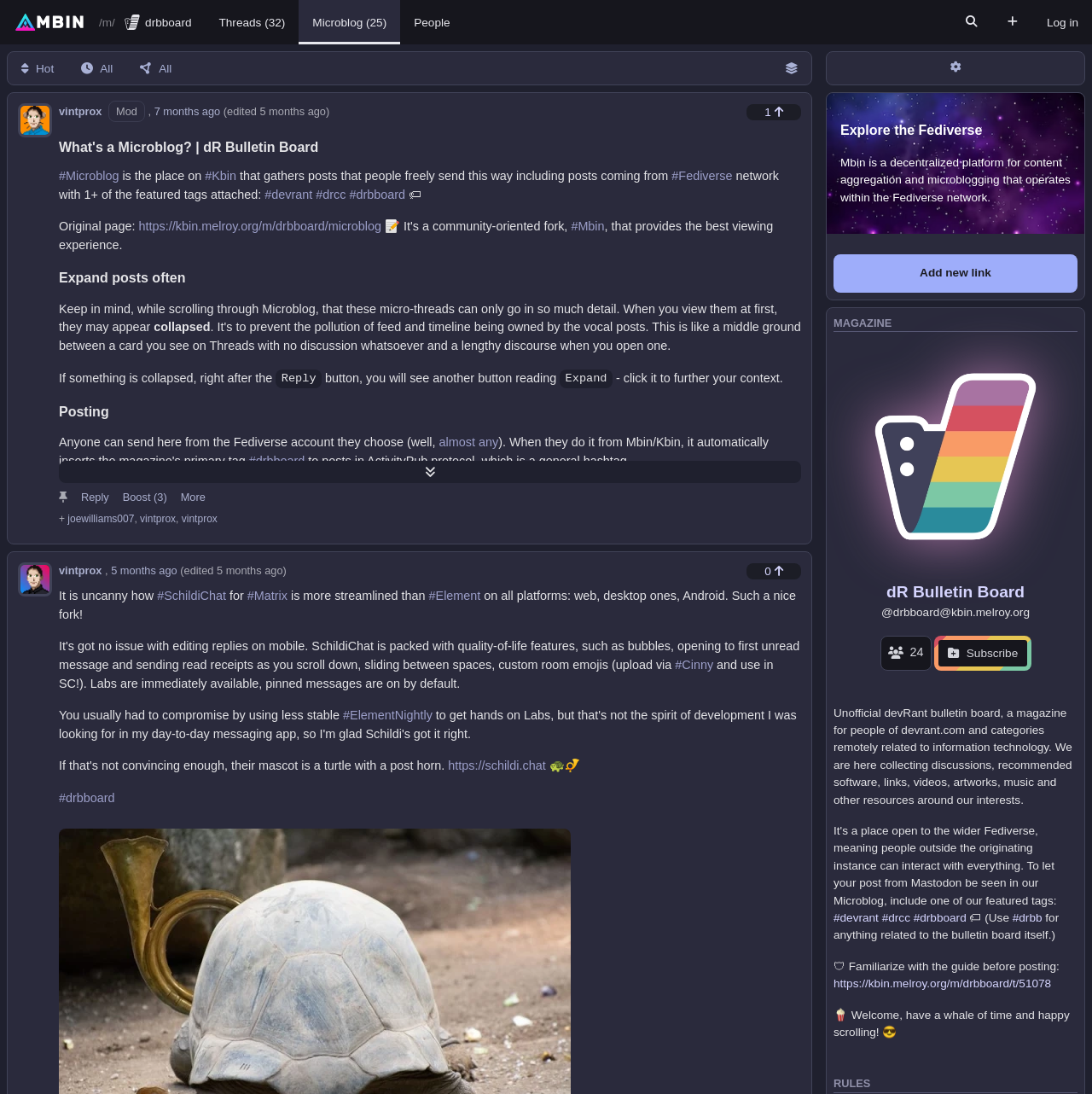Determine the bounding box coordinates for the area you should click to complete the following instruction: "Sort by hot".

[0.007, 0.051, 0.062, 0.077]